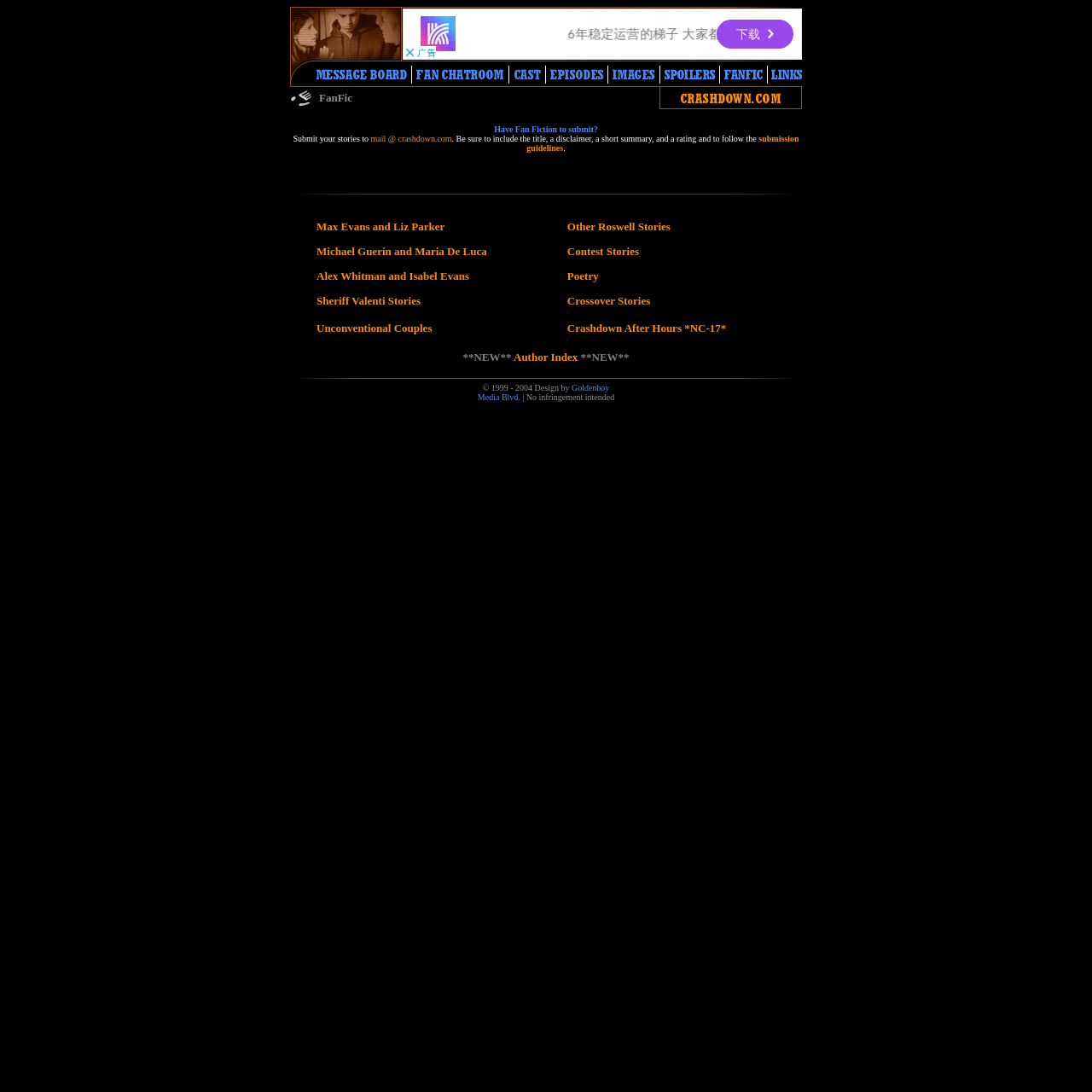Given the element description: "Crashdown After Hours *NC-17*", predict the bounding box coordinates of the UI element it refers to, using four float numbers between 0 and 1, i.e., [left, top, right, bottom].

[0.519, 0.295, 0.665, 0.306]